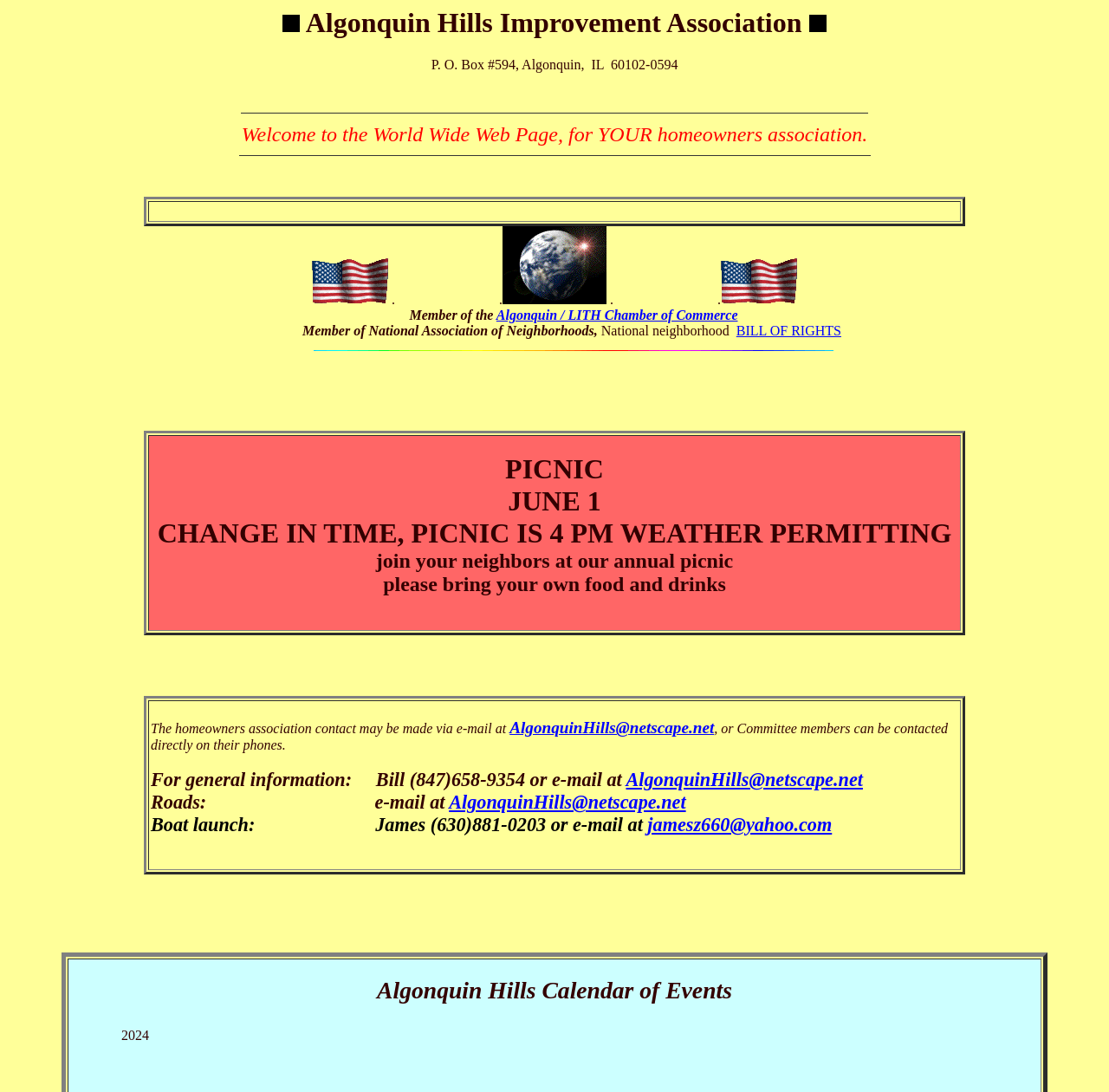Find the bounding box of the web element that fits this description: "jamesz660@yahoo.com".

[0.584, 0.746, 0.75, 0.765]